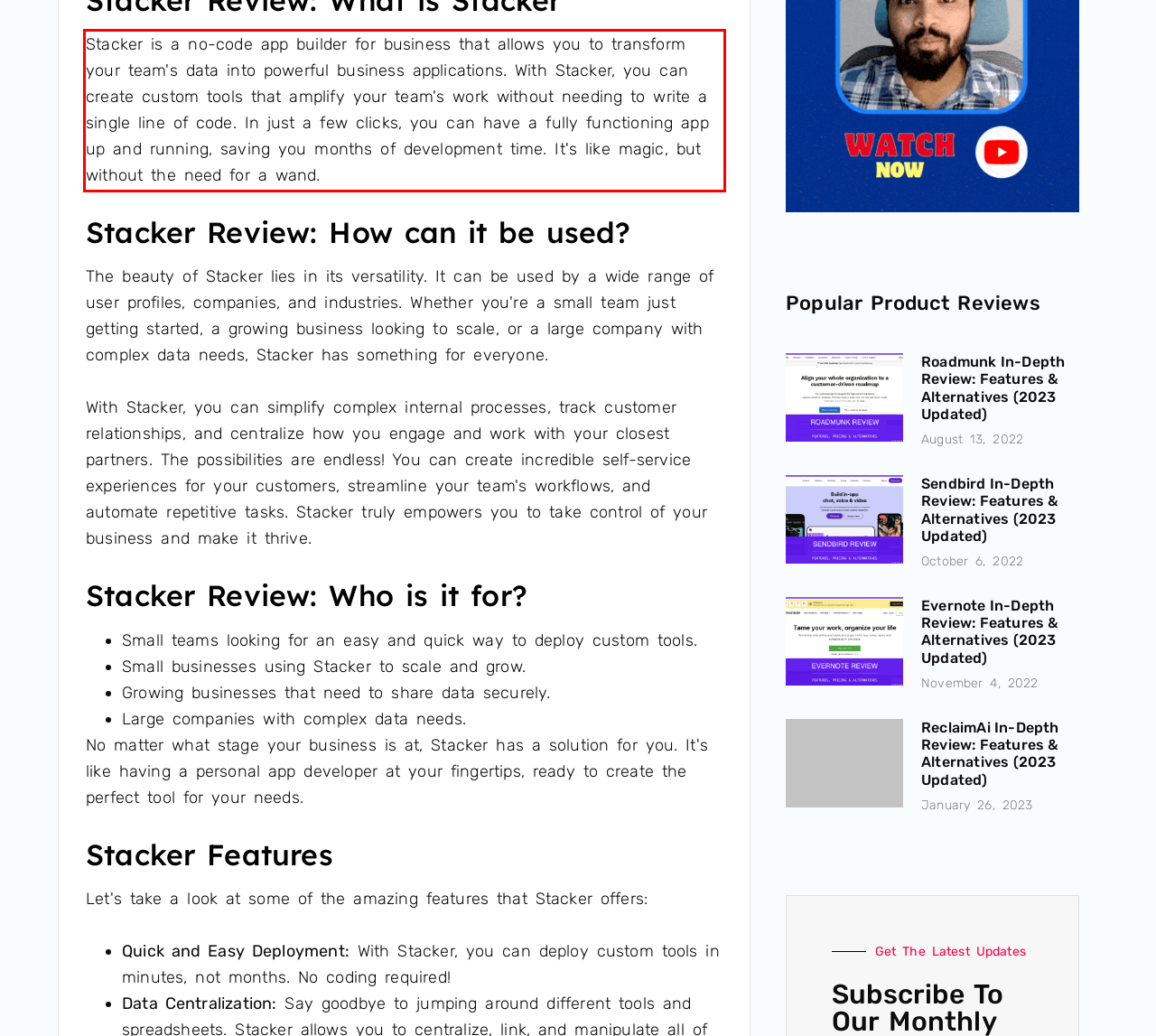Review the screenshot of the webpage and recognize the text inside the red rectangle bounding box. Provide the extracted text content.

Stacker is a no-code app builder for business that allows you to transform your team's data into powerful business applications. With Stacker, you can create custom tools that amplify your team's work without needing to write a single line of code. In just a few clicks, you can have a fully functioning app up and running, saving you months of development time. It's like magic, but without the need for a wand.